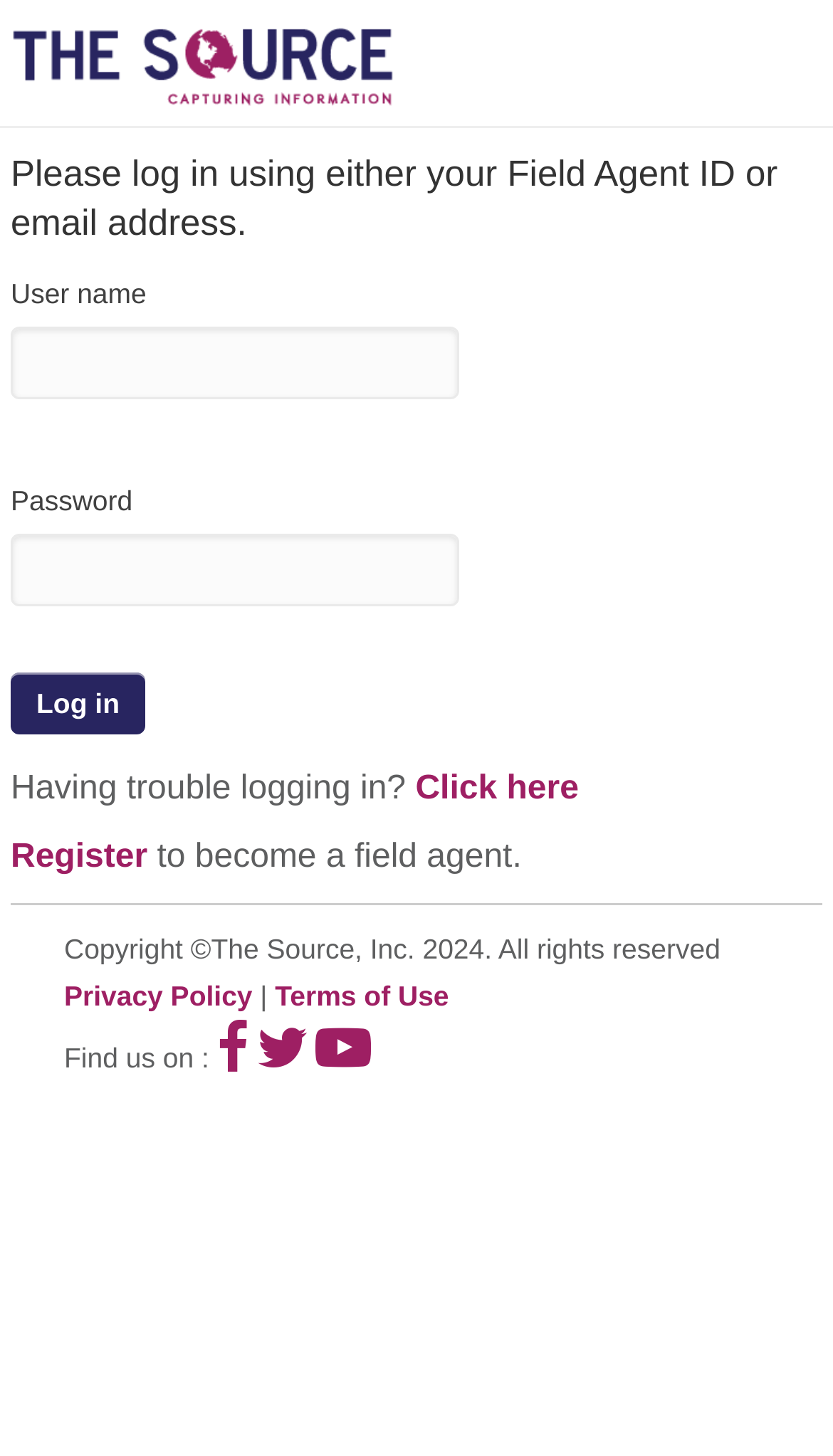Based on the visual content of the image, answer the question thoroughly: What is the alternative to logging in with a username?

The heading on the webpage mentions that users can log in using either their Field Agent ID or email address, implying that users have the option to use their email address as an alternative to their Field Agent ID.